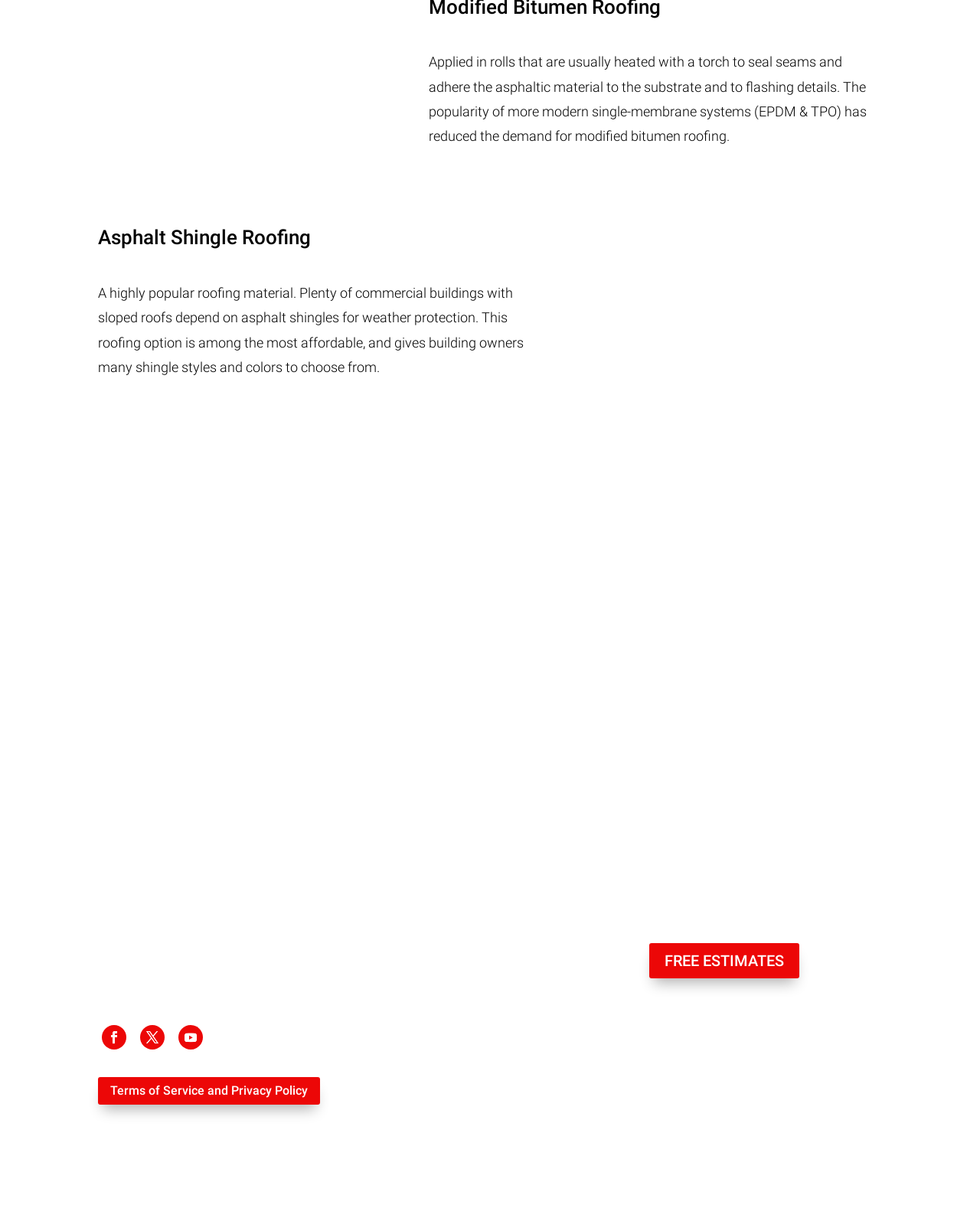Identify the bounding box for the UI element described as: "GET YOUR FREE QUOTE". Ensure the coordinates are four float numbers between 0 and 1, formatted as [left, top, right, bottom].

[0.284, 0.361, 0.479, 0.39]